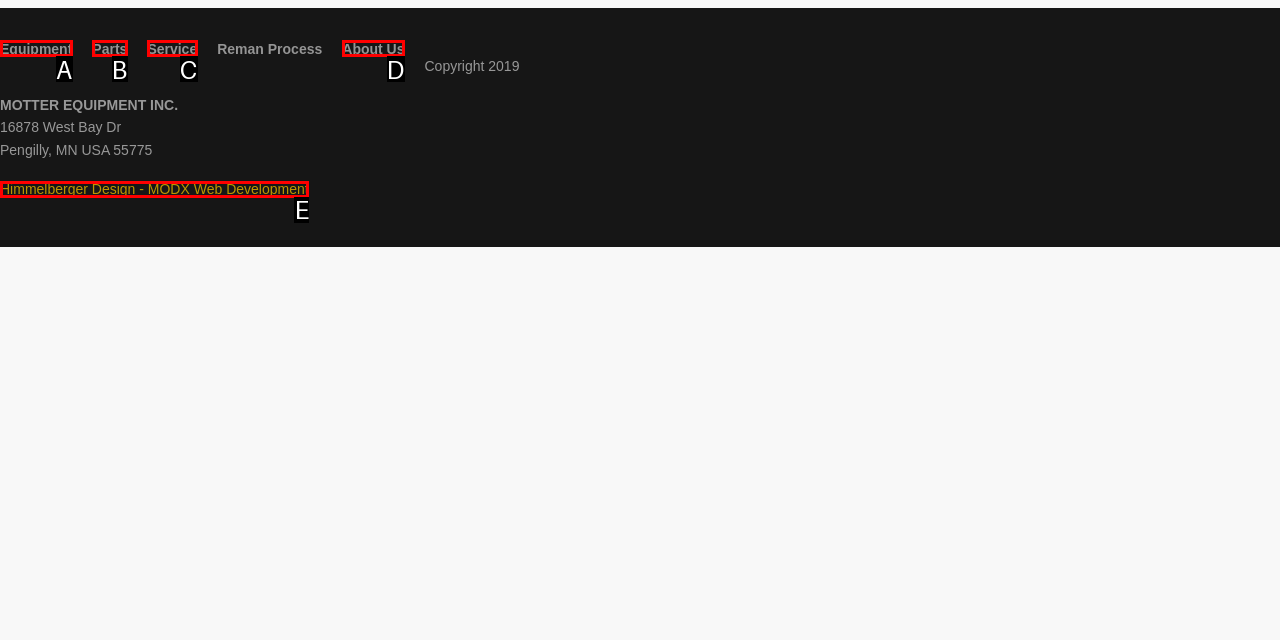Point out the option that best suits the description: Equipment
Indicate your answer with the letter of the selected choice.

A